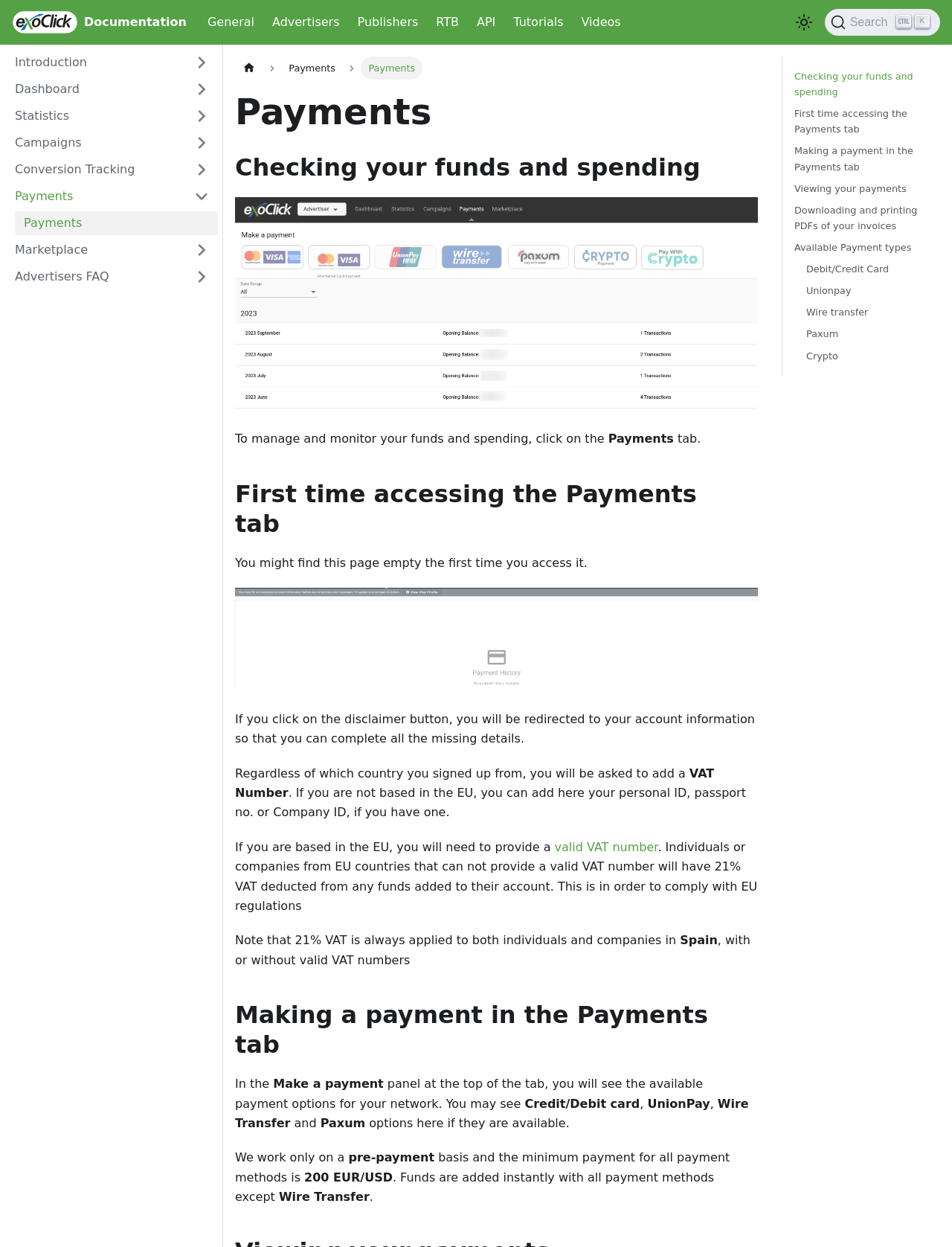Provide a one-word or short-phrase answer to the question:
What payment options are available?

Credit/Debit card, UnionPay, Wire Transfer, Paxum